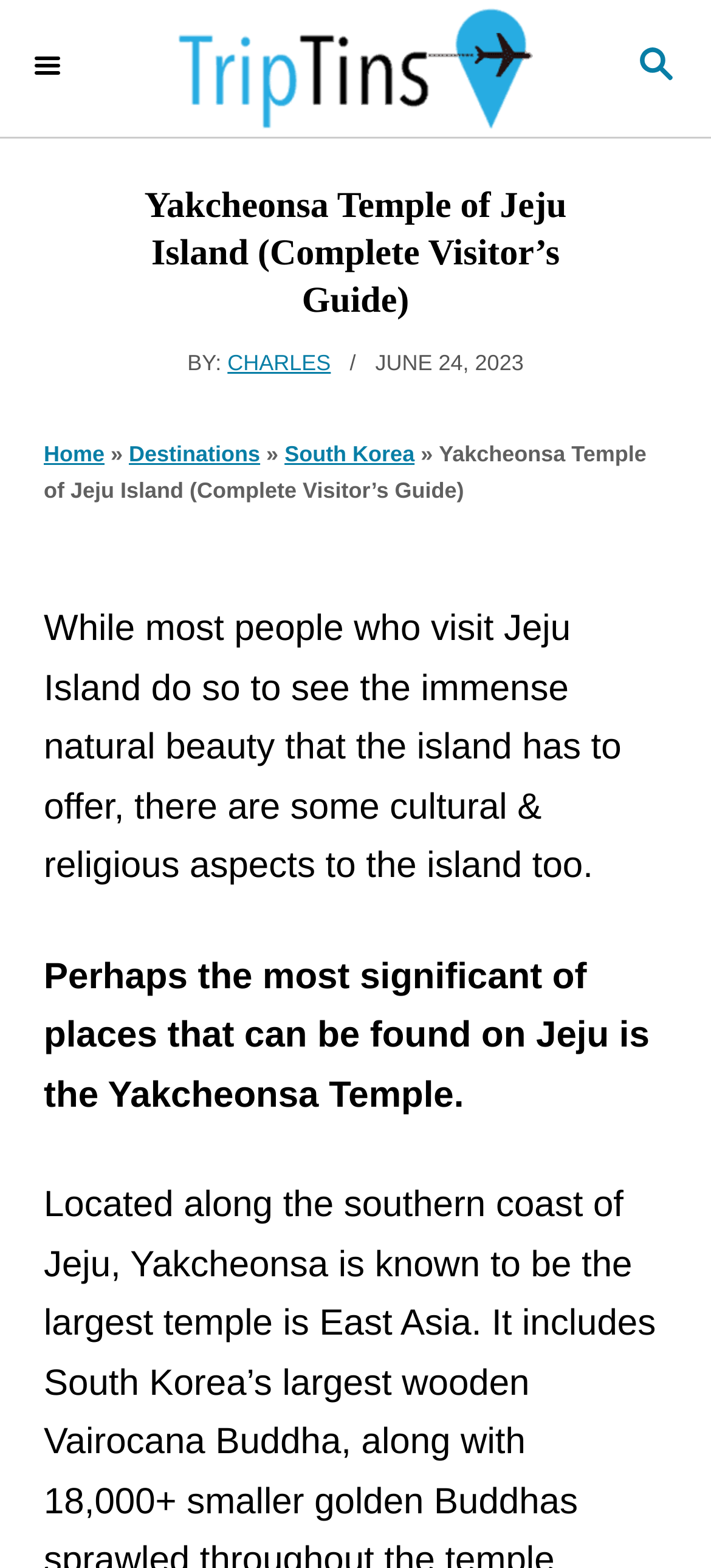What is the destination mentioned in the article?
Give a one-word or short phrase answer based on the image.

Jeju Island